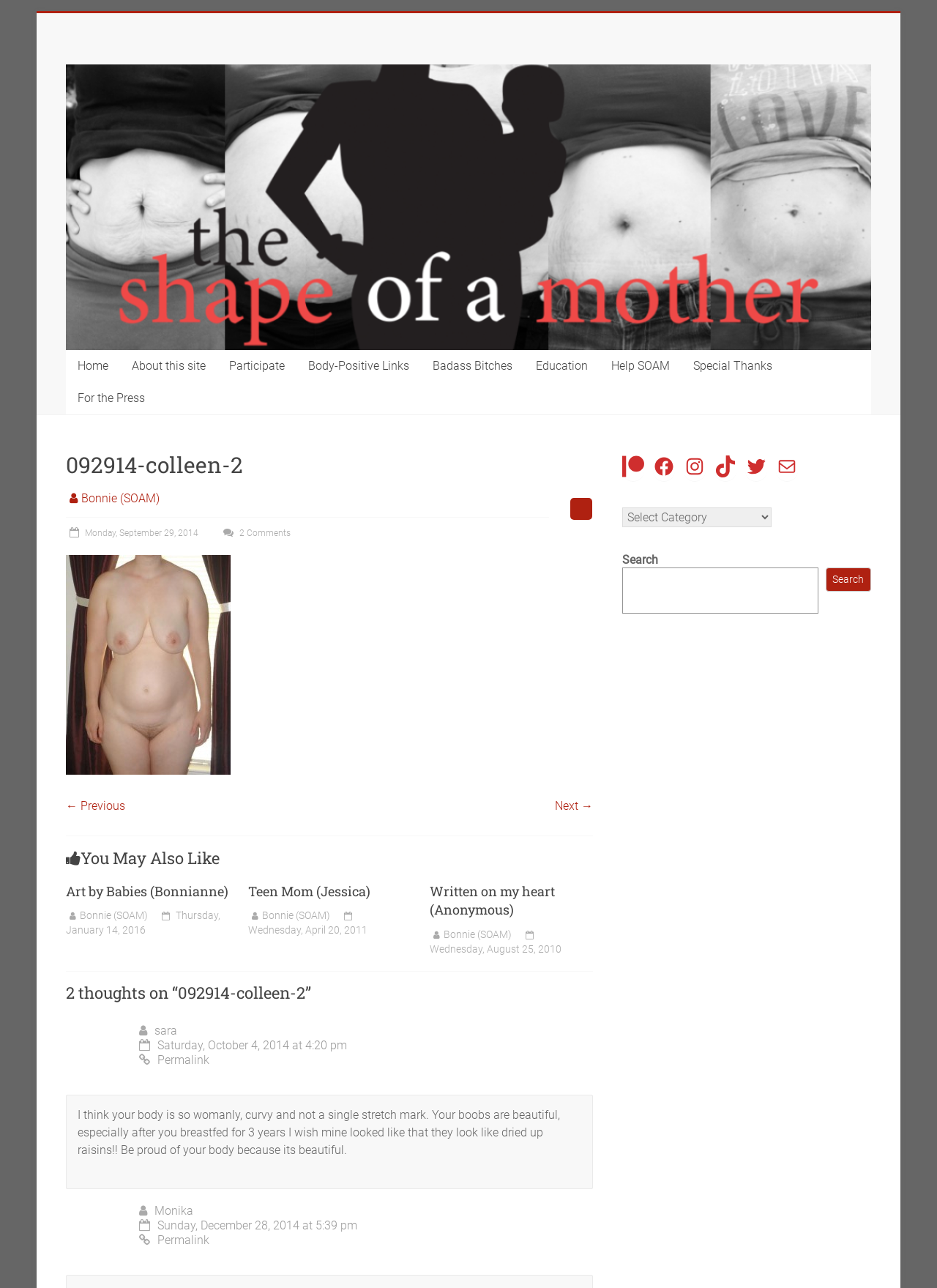Identify the bounding box coordinates of the clickable region to carry out the given instruction: "Read the 'Changing the Definition of Beauty' article".

[0.07, 0.147, 0.123, 0.213]